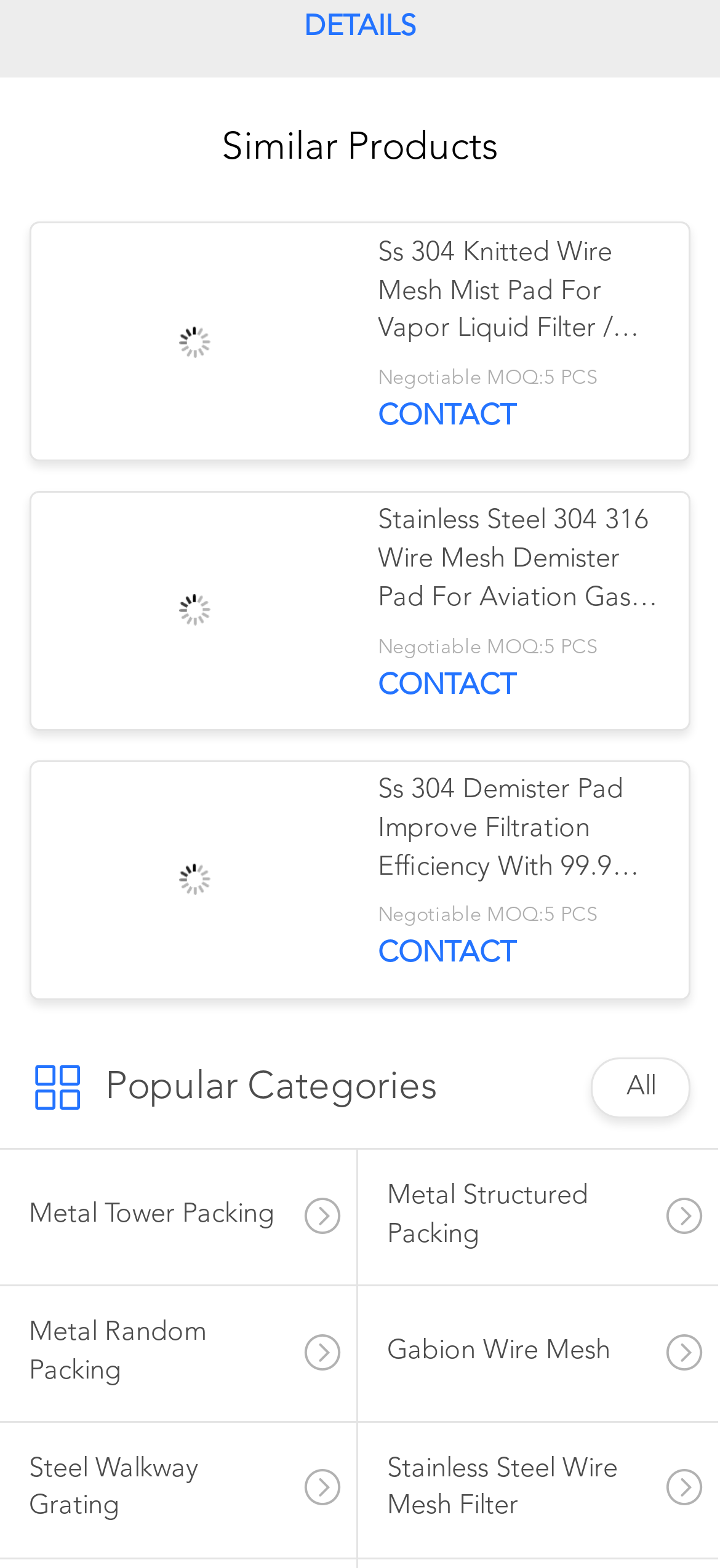Give a one-word or short phrase answer to this question: 
What type of products are featured on this webpage?

Wire mesh products